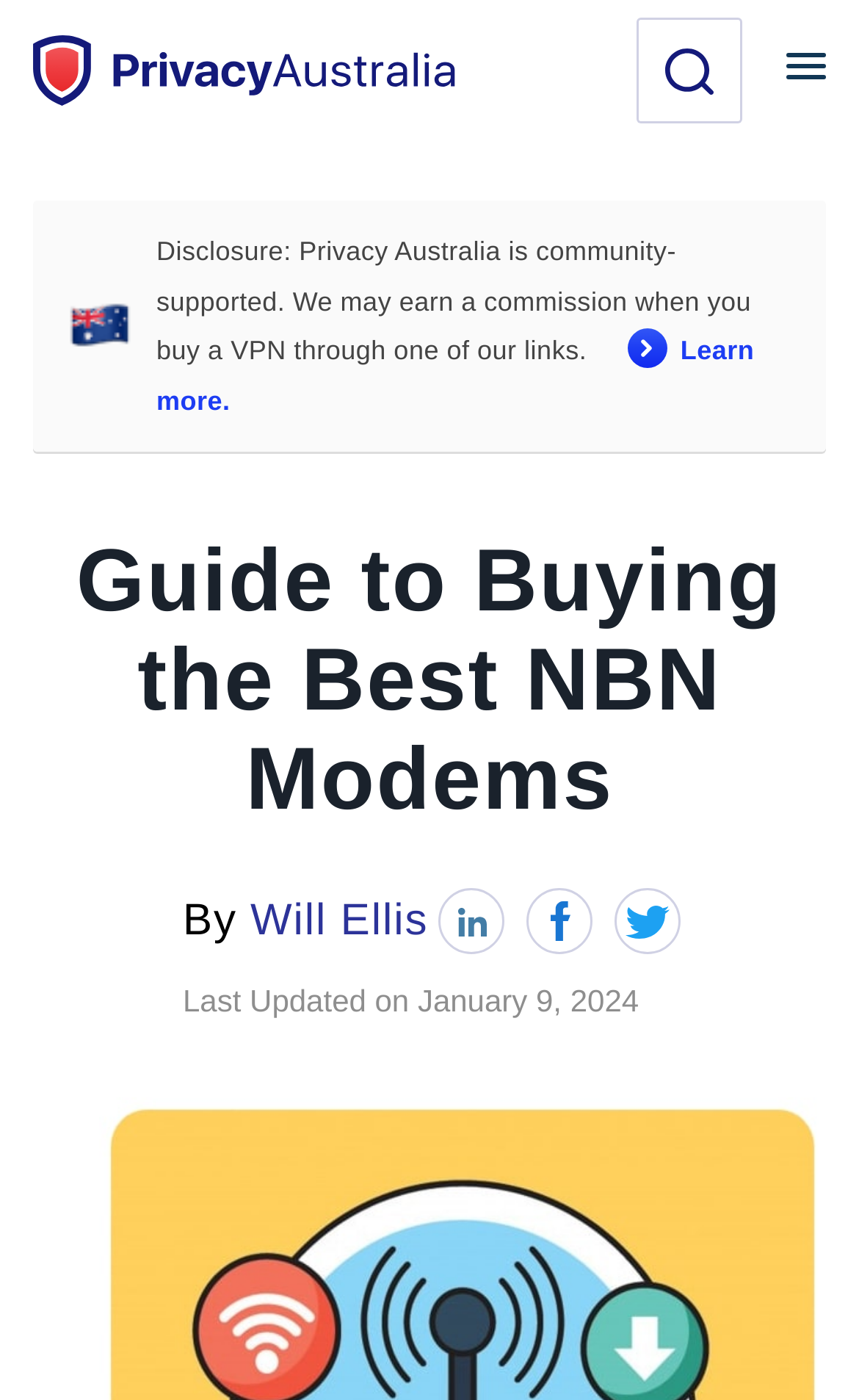How many links are in the author section?
Please interpret the details in the image and answer the question thoroughly.

I counted the number of links in the section where the author's name 'Will Ellis' is mentioned, and I found four links.